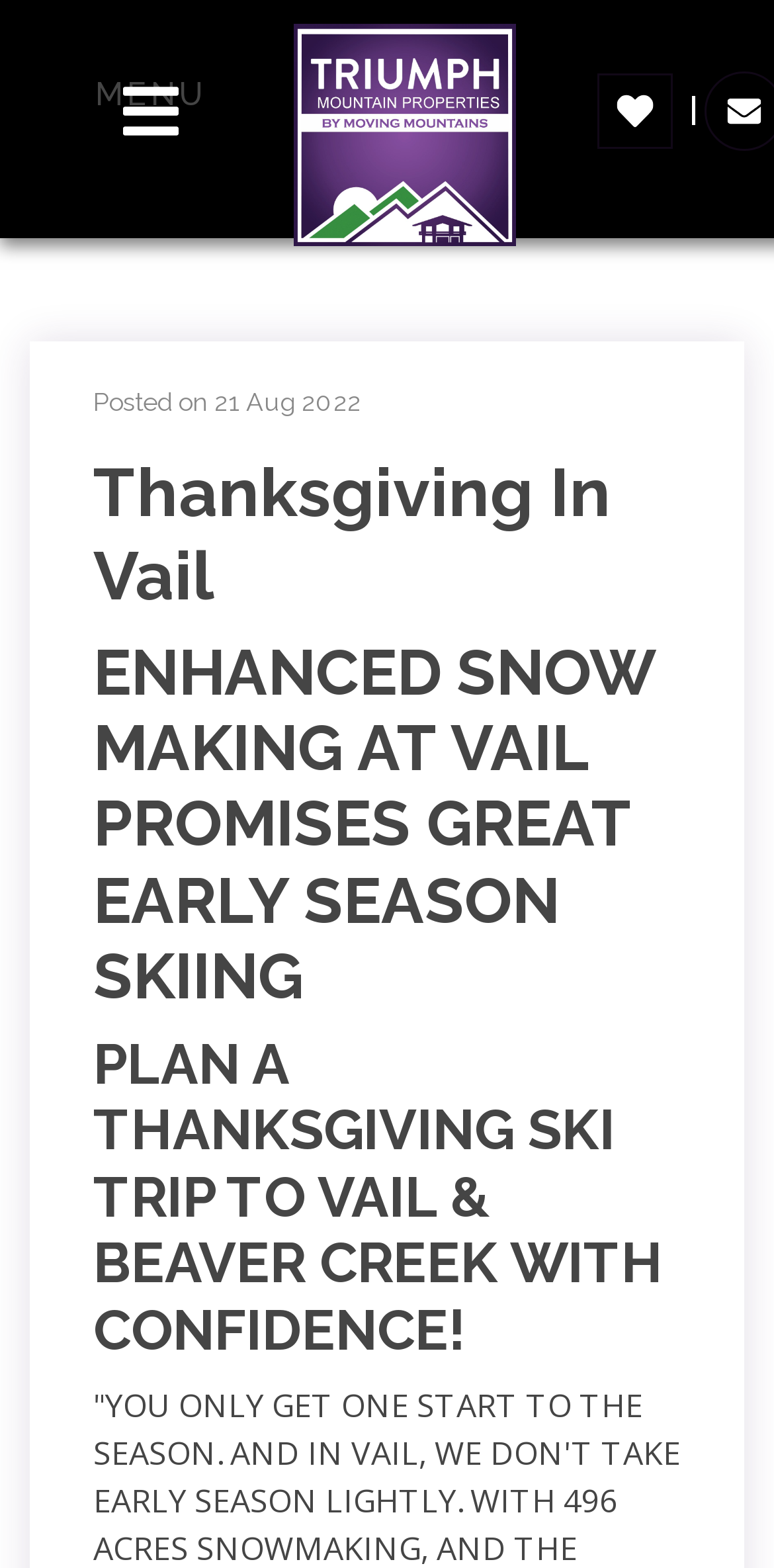Explain the webpage in detail, including its primary components.

The webpage is about Thanksgiving in Vail, a ski resort. At the top left corner, there is a navigation toggle button with an image of a toggle navigation menu and the text "MENU". Next to it, on the top center, is the Moving Mountains logo, which is a link and an image. On the top right corner, there is a favorites toggle button with an image of favorites and an email us image.

Below the top section, there is a posted date "Posted on 21 Aug 2022" on the top left. The main content of the webpage is divided into three sections, each with a heading. The first heading "Thanksgiving In Vail" is on top, followed by "ENHANCED SNOW MAKING AT VAIL PROMISES GREAT EARLY SEASON SKIING" in the middle, and "PLAN A THANKSGIVING SKI TRIP TO VAIL & BEAVER CREEK WITH CONFIDENCE!" at the bottom. These headings are aligned to the left and take up most of the width of the webpage.